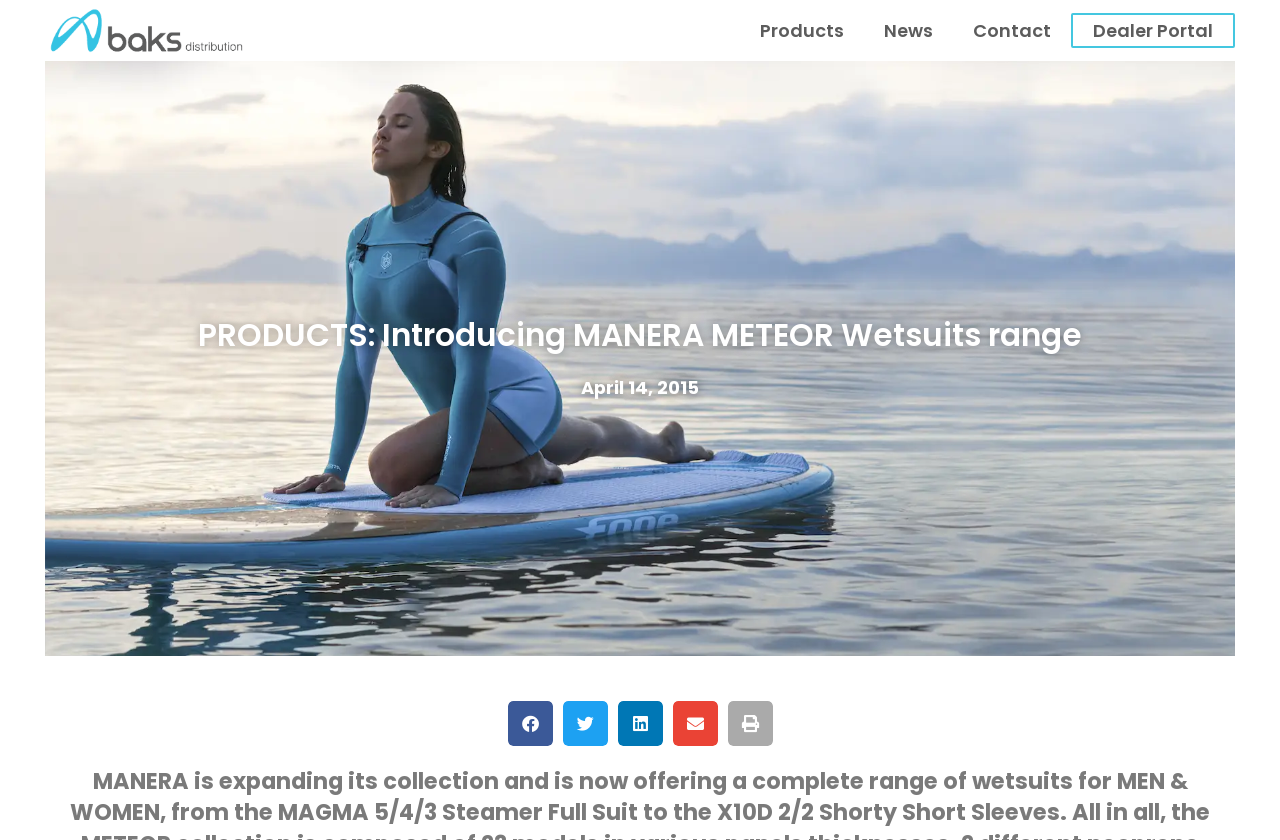What is the name of the distribution company mentioned?
Answer the question with just one word or phrase using the image.

BAKS Distribution